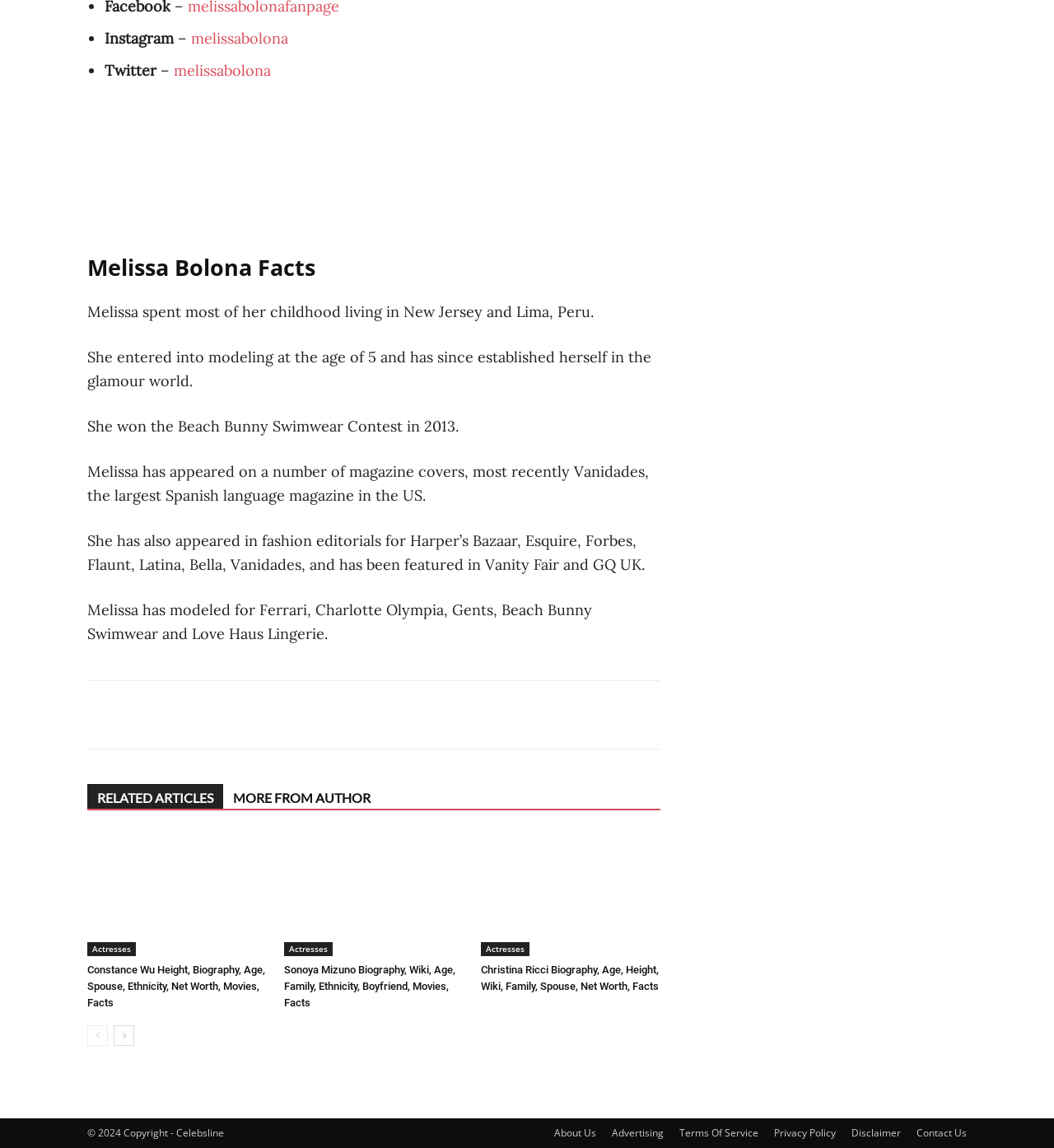Please find the bounding box coordinates of the clickable region needed to complete the following instruction: "Read more about Constance Wu". The bounding box coordinates must consist of four float numbers between 0 and 1, i.e., [left, top, right, bottom].

[0.083, 0.725, 0.253, 0.833]